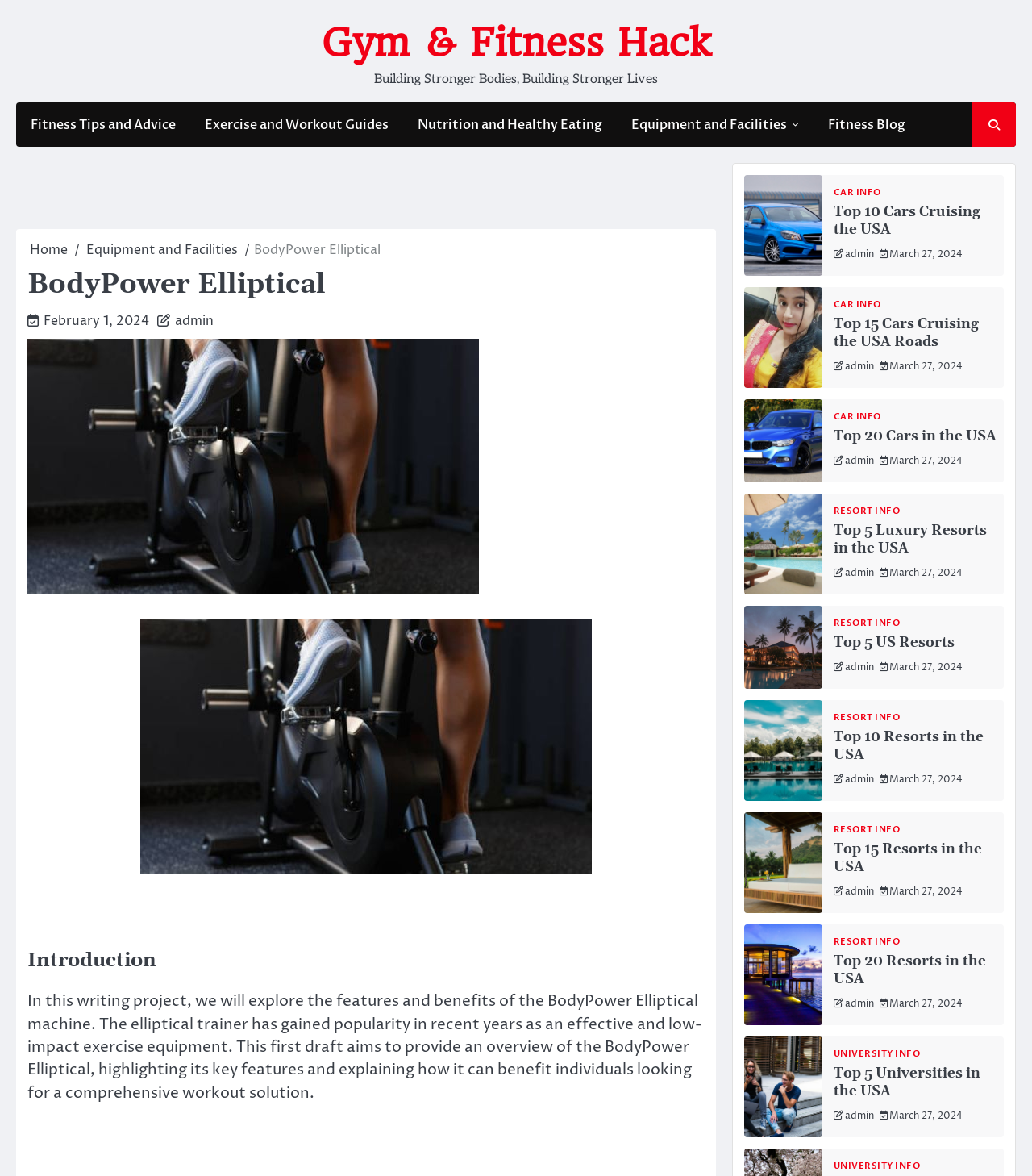Based on the image, please respond to the question with as much detail as possible:
How many resort-related links are on this webpage?

I counted the links with 'RESORT INFO' text and found six of them, which are 'Top 5 Luxury Resorts in the USA', 'Top 5 US Resorts', 'Top 10 Resorts in the USA', 'Top 15 Resorts in the USA', and 'Top 20 Resorts in the USA'.